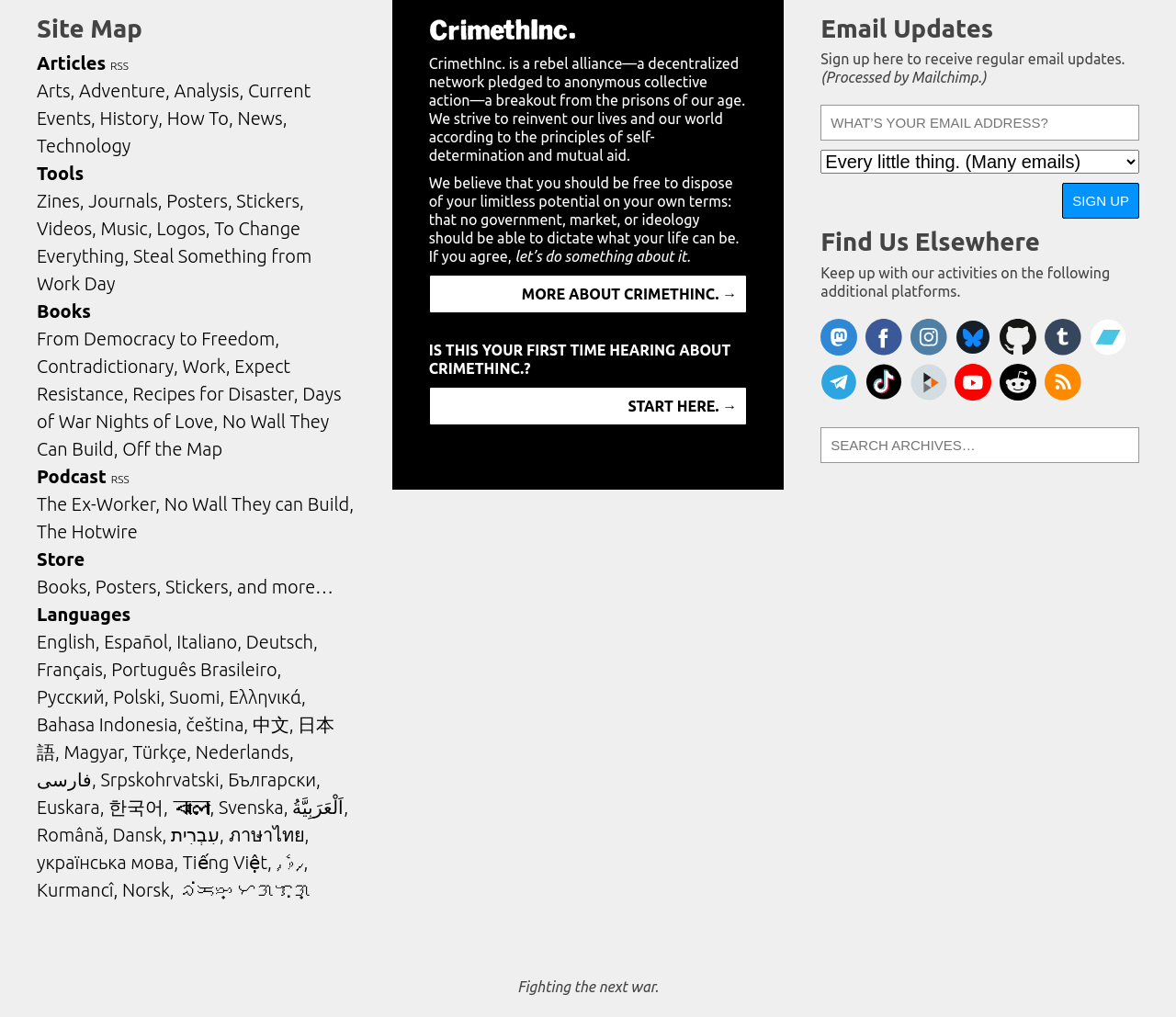Calculate the bounding box coordinates of the UI element given the description: "CrimethInc. on YouTube".

[0.812, 0.357, 0.843, 0.394]